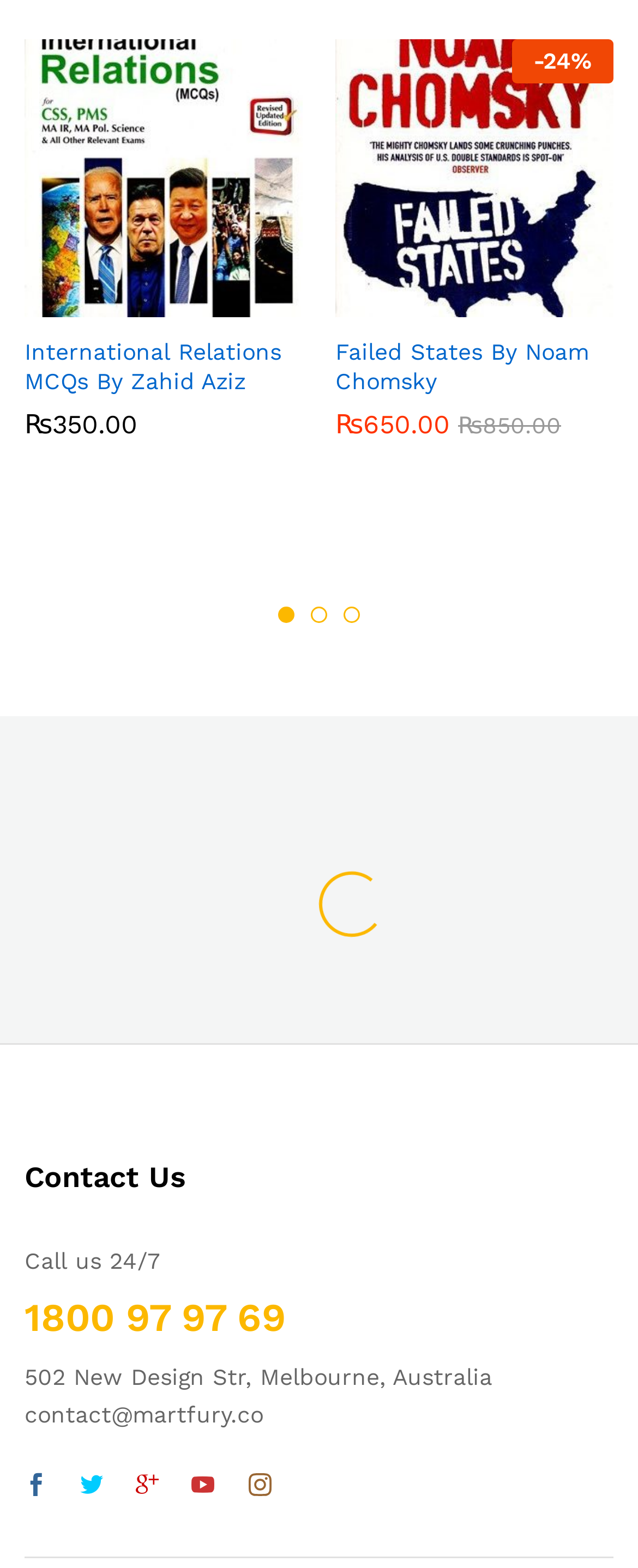Could you indicate the bounding box coordinates of the region to click in order to complete this instruction: "Call us at 1800 97 97 69".

[0.038, 0.826, 0.962, 0.856]